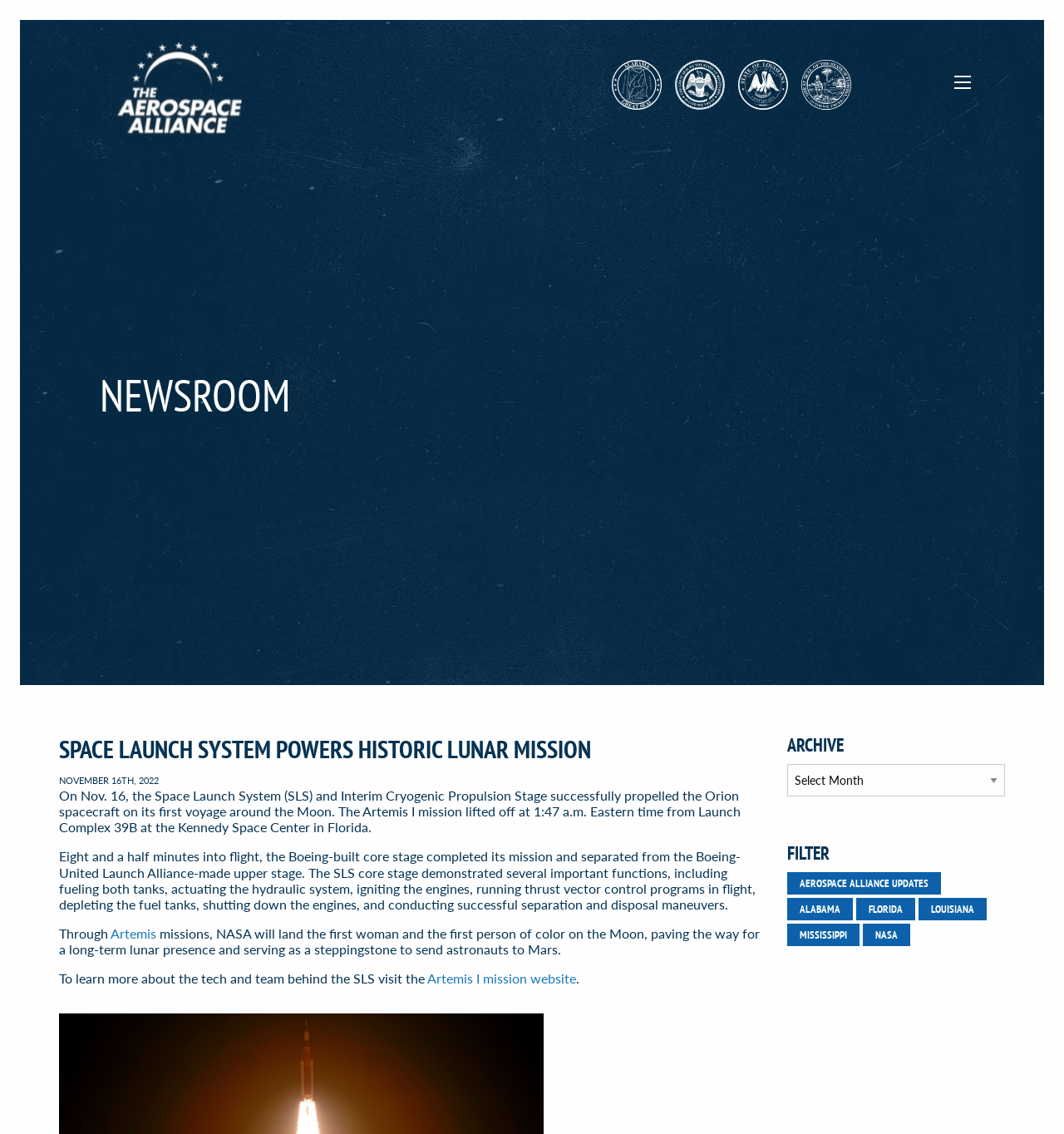Answer with a single word or phrase: 
What is the purpose of the Artemis I mission?

To land on the Moon